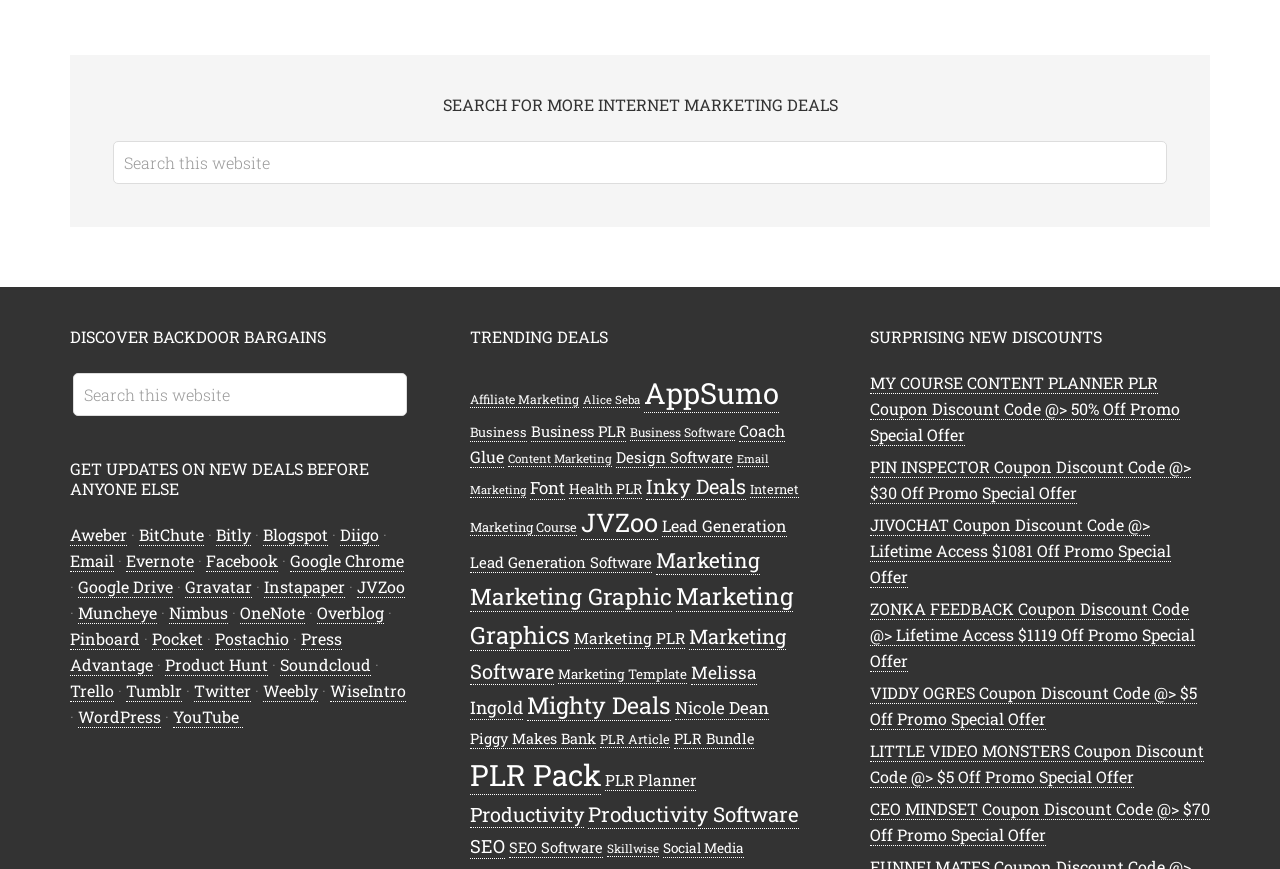How many search boxes are there on this webpage?
Using the image, answer in one word or phrase.

2